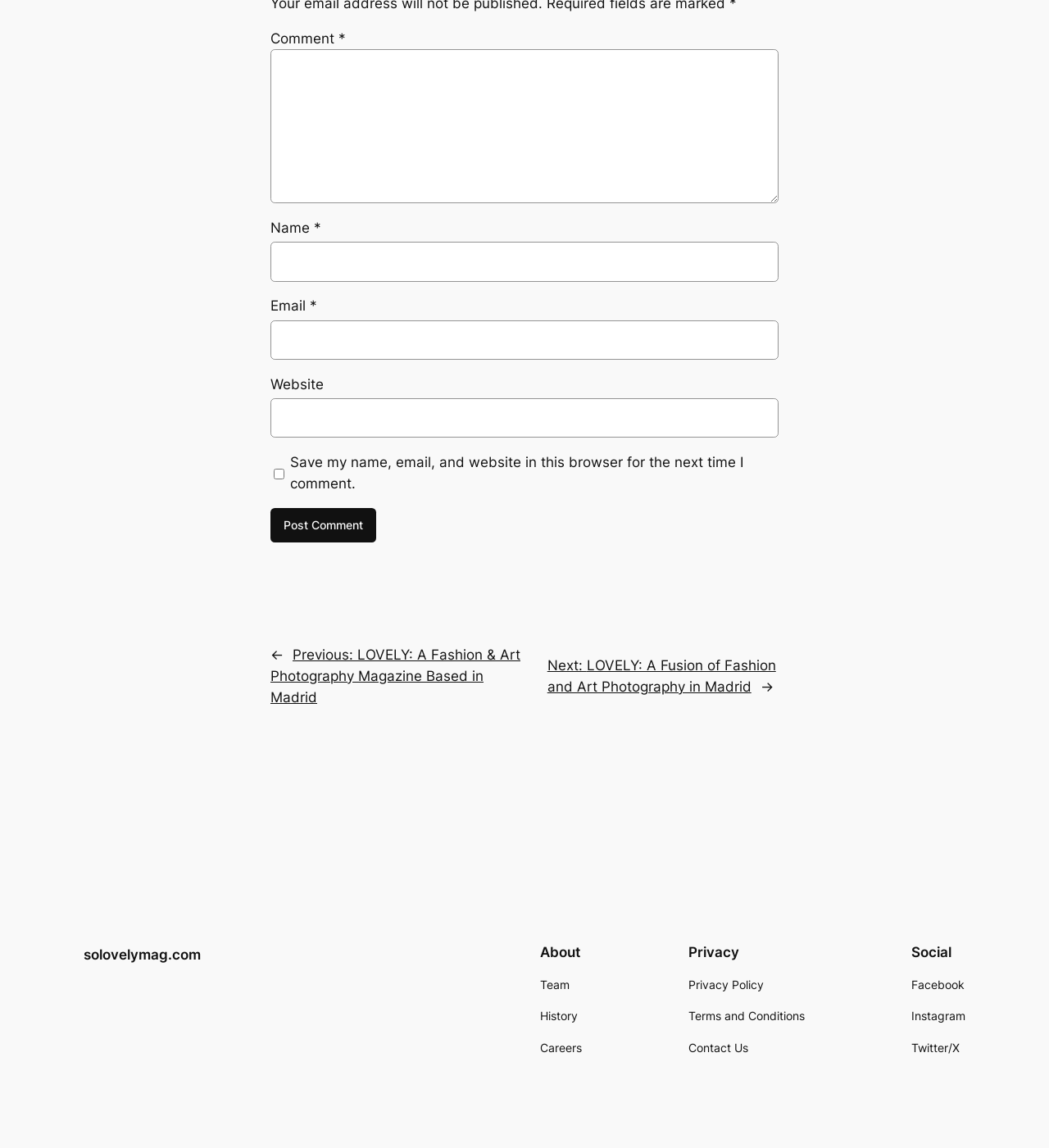Using the description "solovelymag.com", locate and provide the bounding box of the UI element.

[0.08, 0.824, 0.192, 0.838]